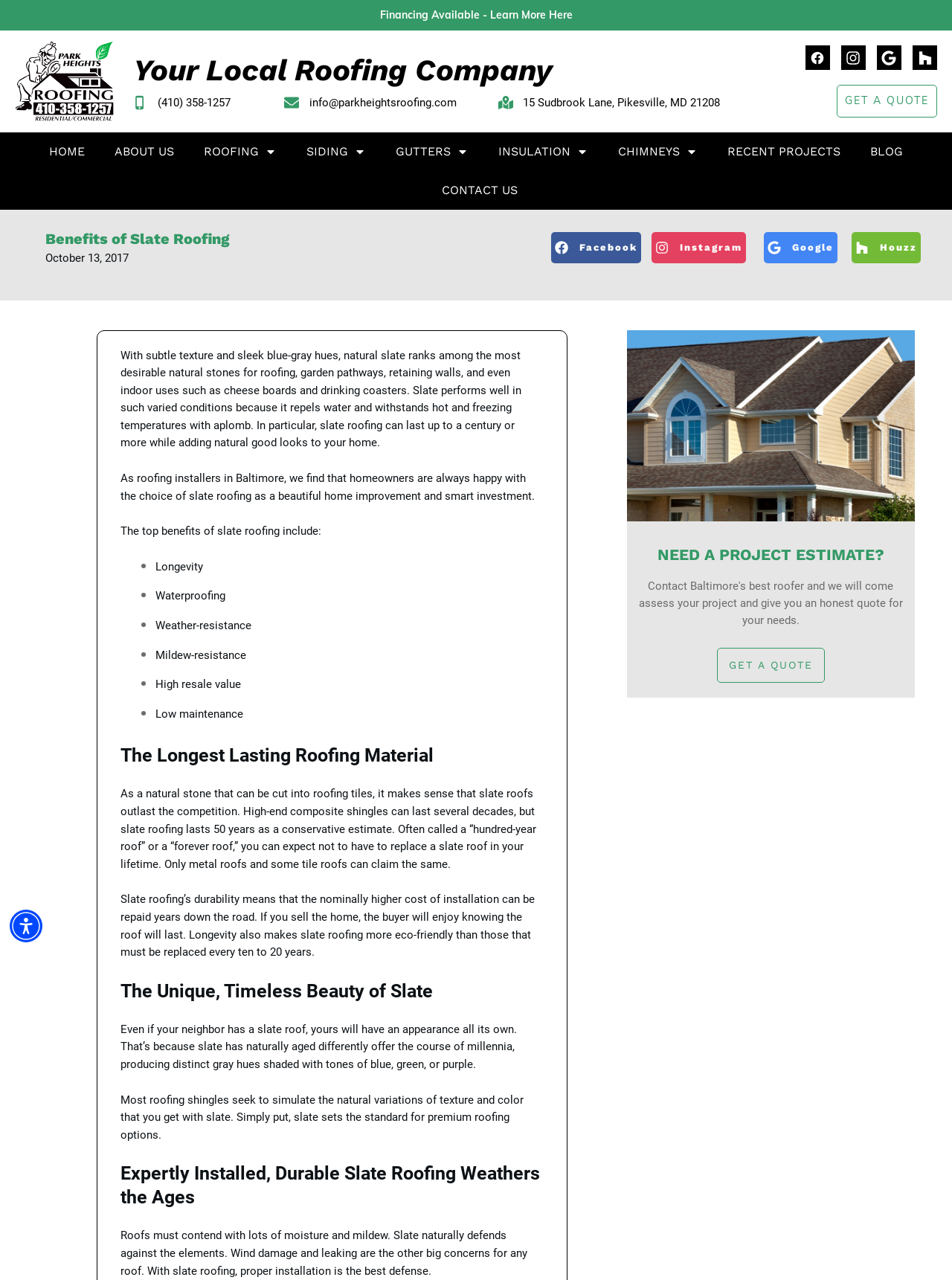What are the benefits of slate roofing?
Please answer the question with a detailed and comprehensive explanation.

I found the benefits of slate roofing by looking at the list of bullet points in the main content section of the webpage, which lists the advantages of slate roofing.